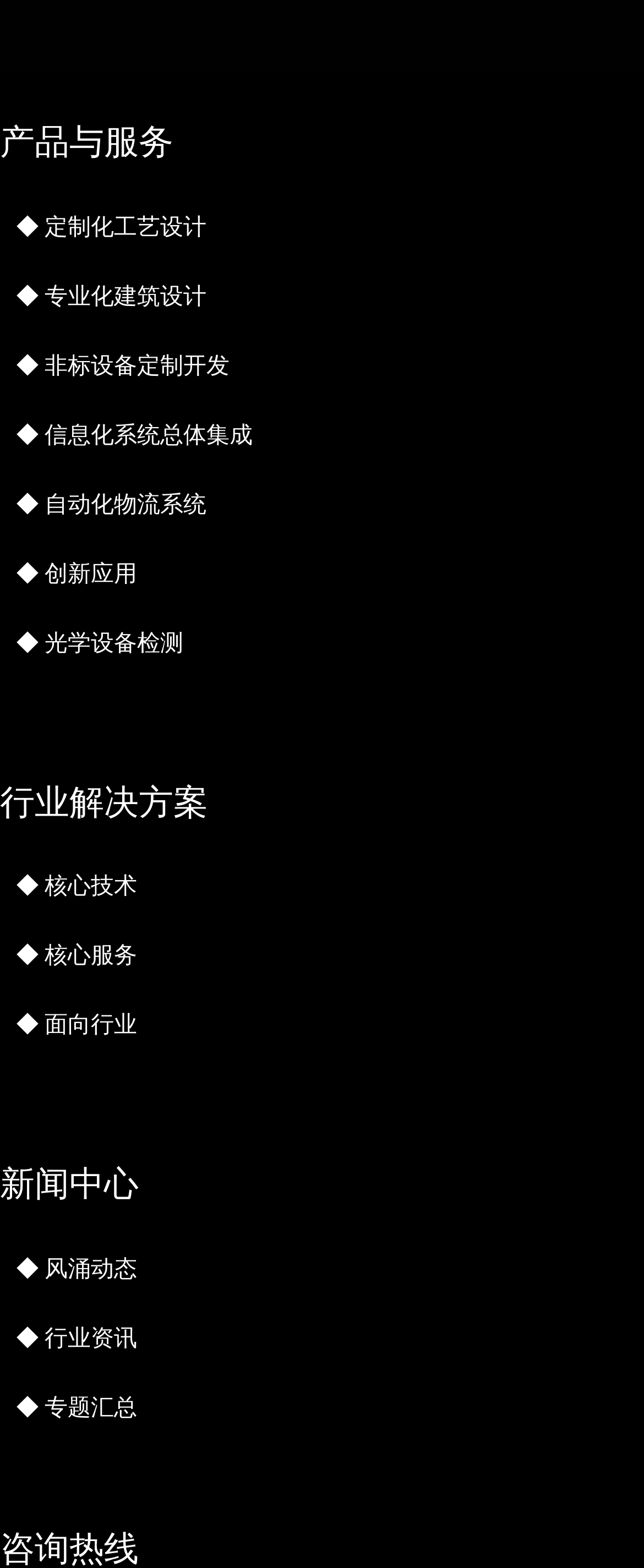What is the last link listed under '新闻中心'?
Provide a short answer using one word or a brief phrase based on the image.

专题汇总